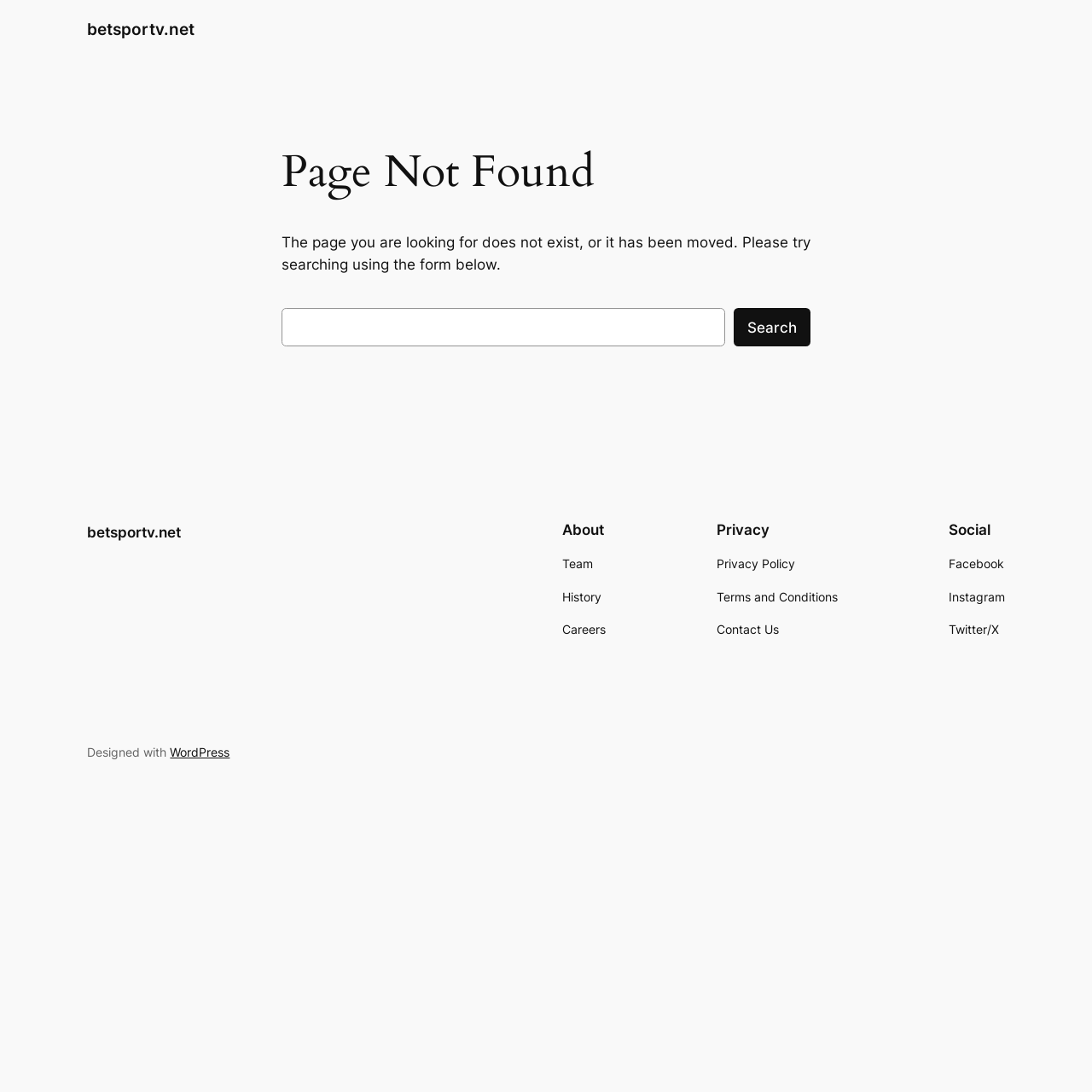What is the website's platform?
Give a one-word or short-phrase answer derived from the screenshot.

WordPress